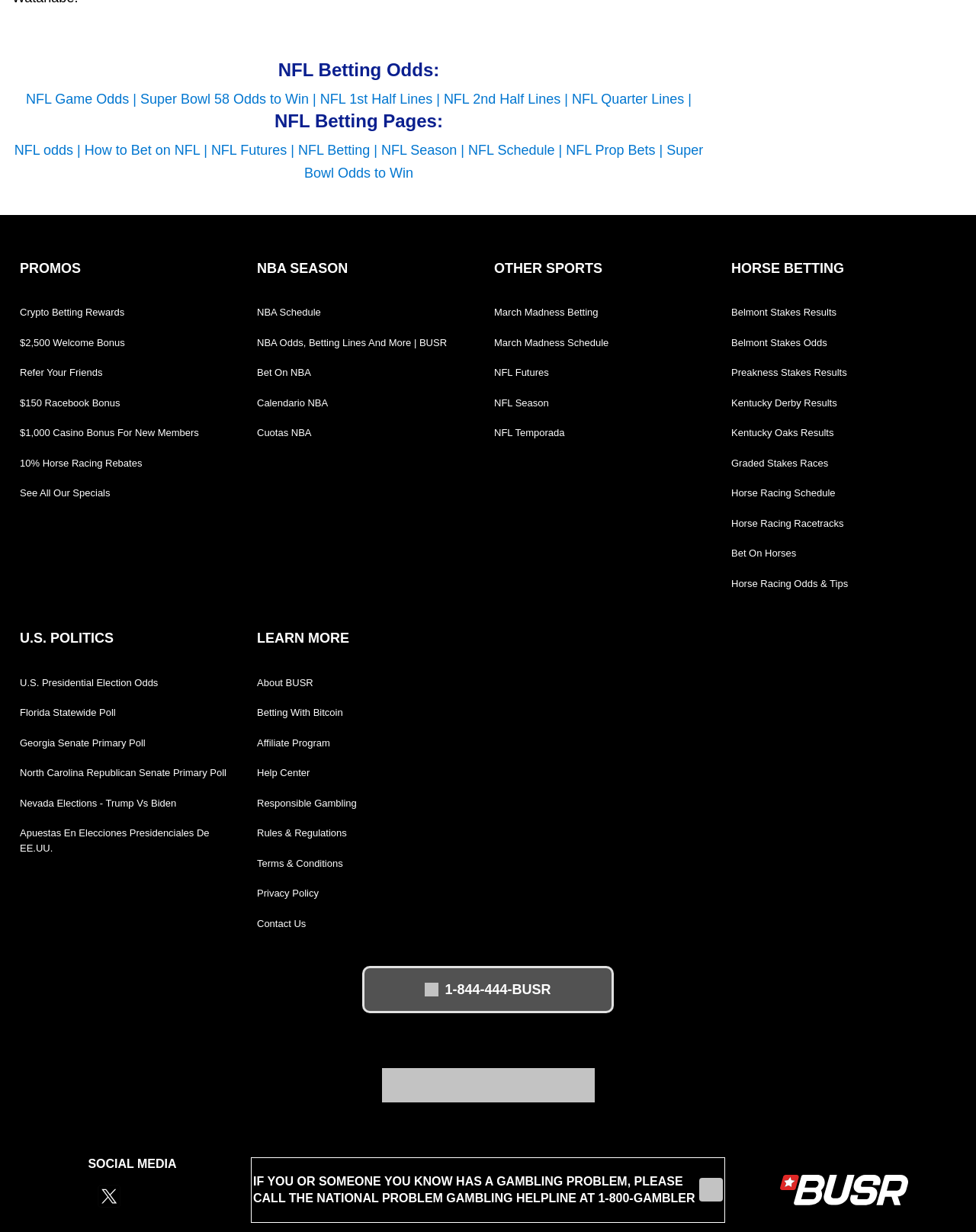Please identify the bounding box coordinates of the element's region that needs to be clicked to fulfill the following instruction: "Check NBA Schedule". The bounding box coordinates should consist of four float numbers between 0 and 1, i.e., [left, top, right, bottom].

[0.263, 0.243, 0.494, 0.265]